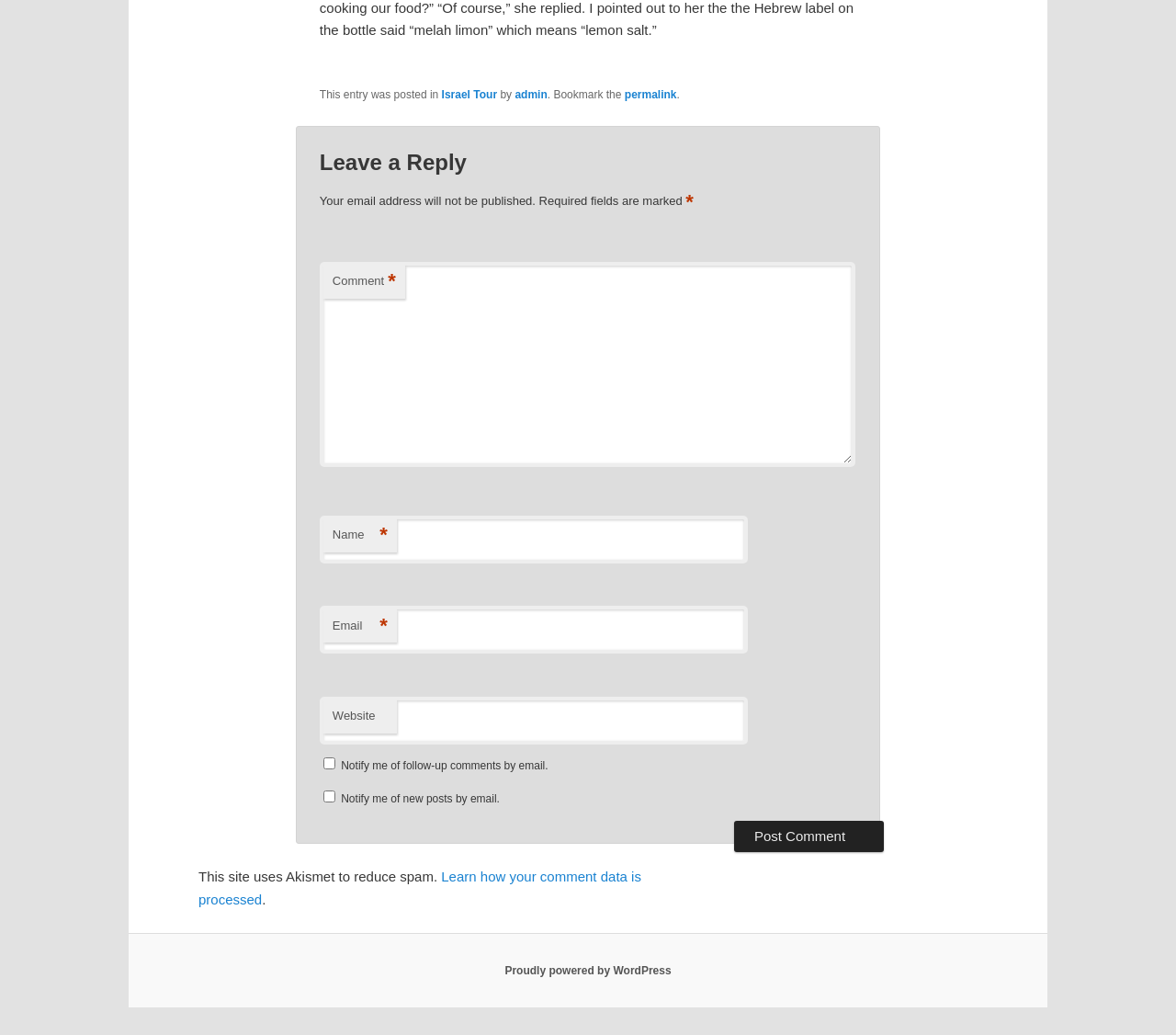What is the purpose of the 'Notify me of follow-up comments by email' checkbox?
Answer the question with a single word or phrase, referring to the image.

To receive follow-up comment notifications